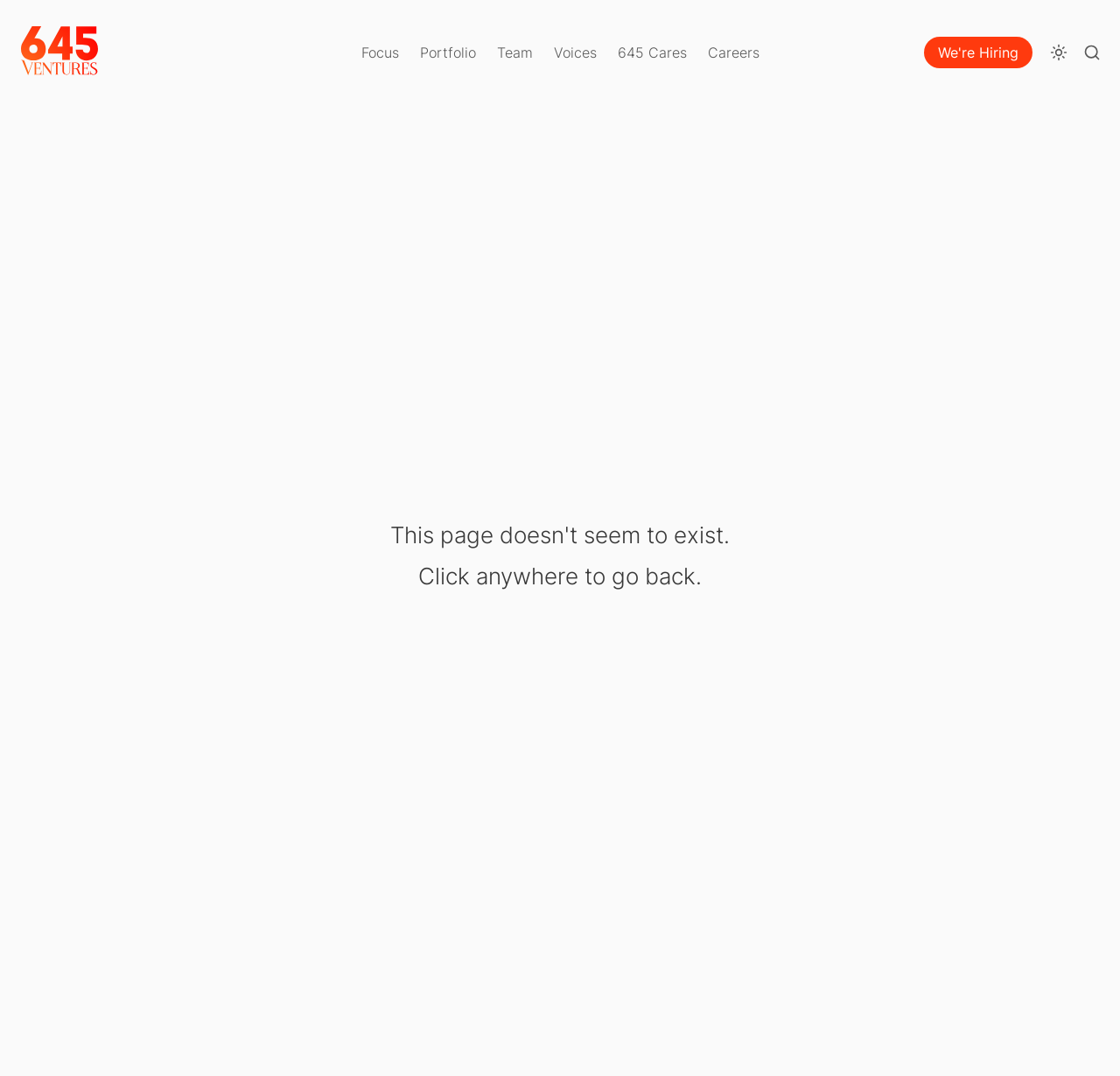Please provide a brief answer to the following inquiry using a single word or phrase:
What is the text of the static text element at the bottom of the page?

Click anywhere to go back.